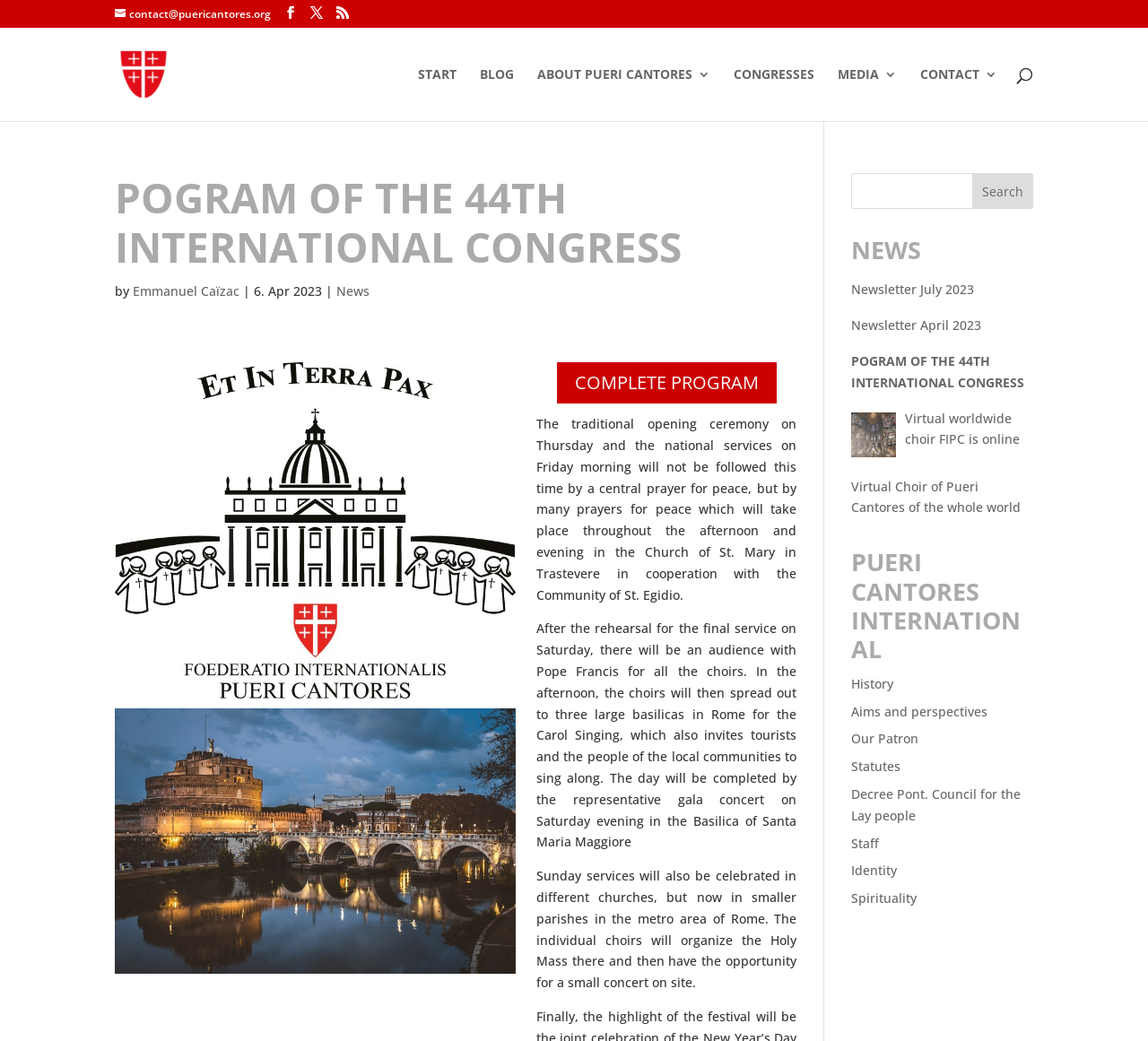Can you find the bounding box coordinates of the area I should click to execute the following instruction: "Search for something"?

[0.1, 0.027, 0.9, 0.028]